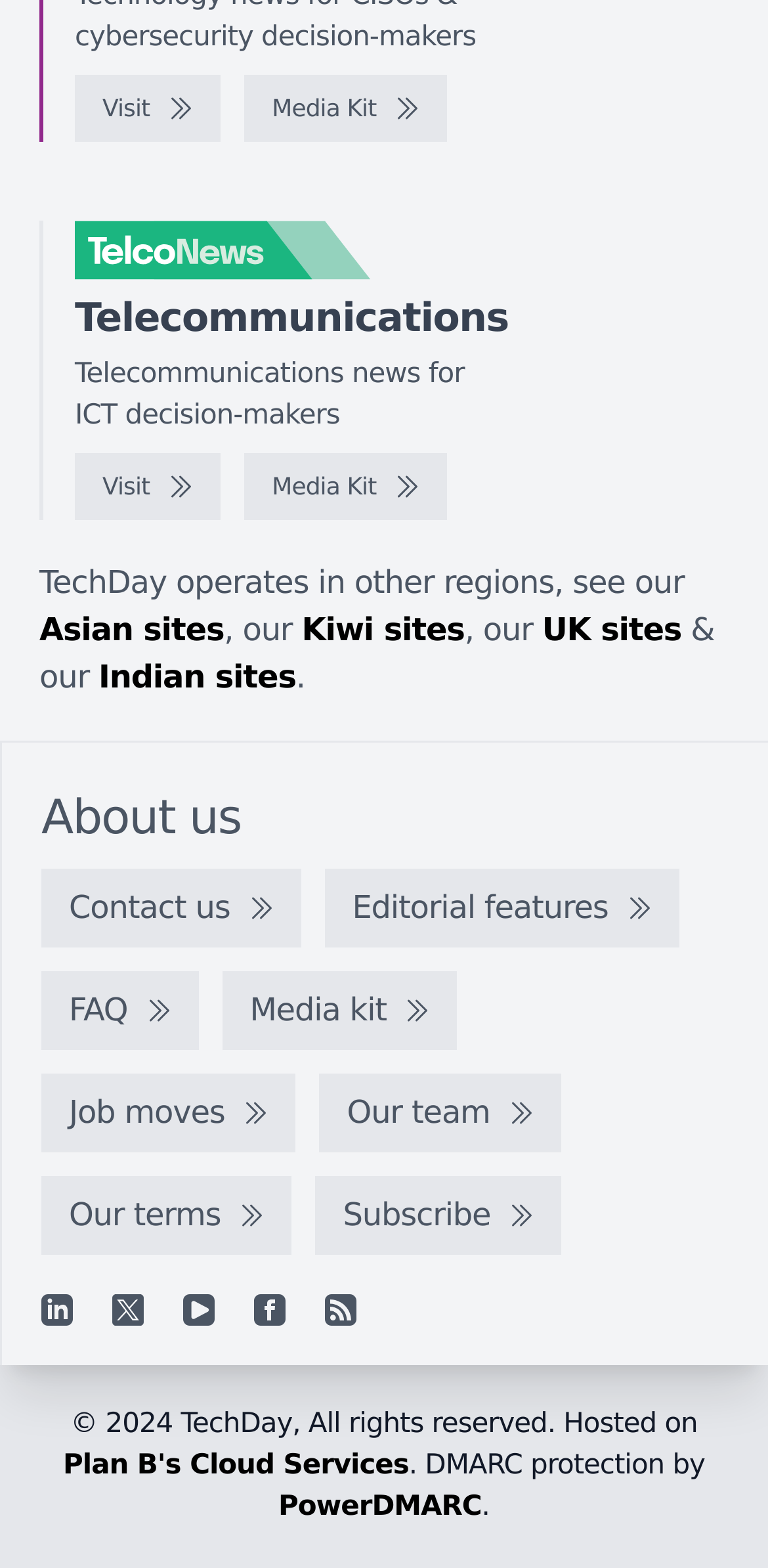What is the topic of the news? From the image, respond with a single word or brief phrase.

Telecommunications